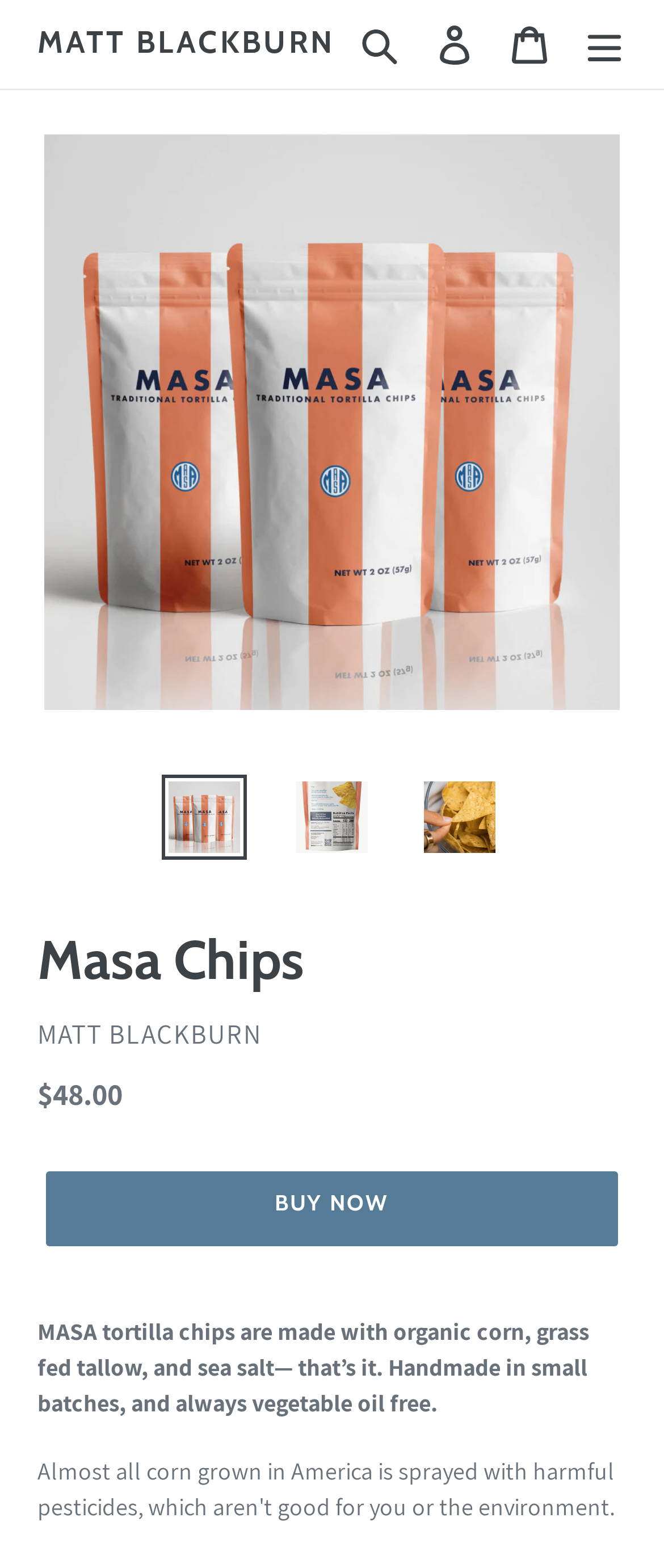Find the bounding box coordinates for the HTML element described in this sentence: "title="All Dreams Cambodia"". Provide the coordinates as four float numbers between 0 and 1, in the format [left, top, right, bottom].

None